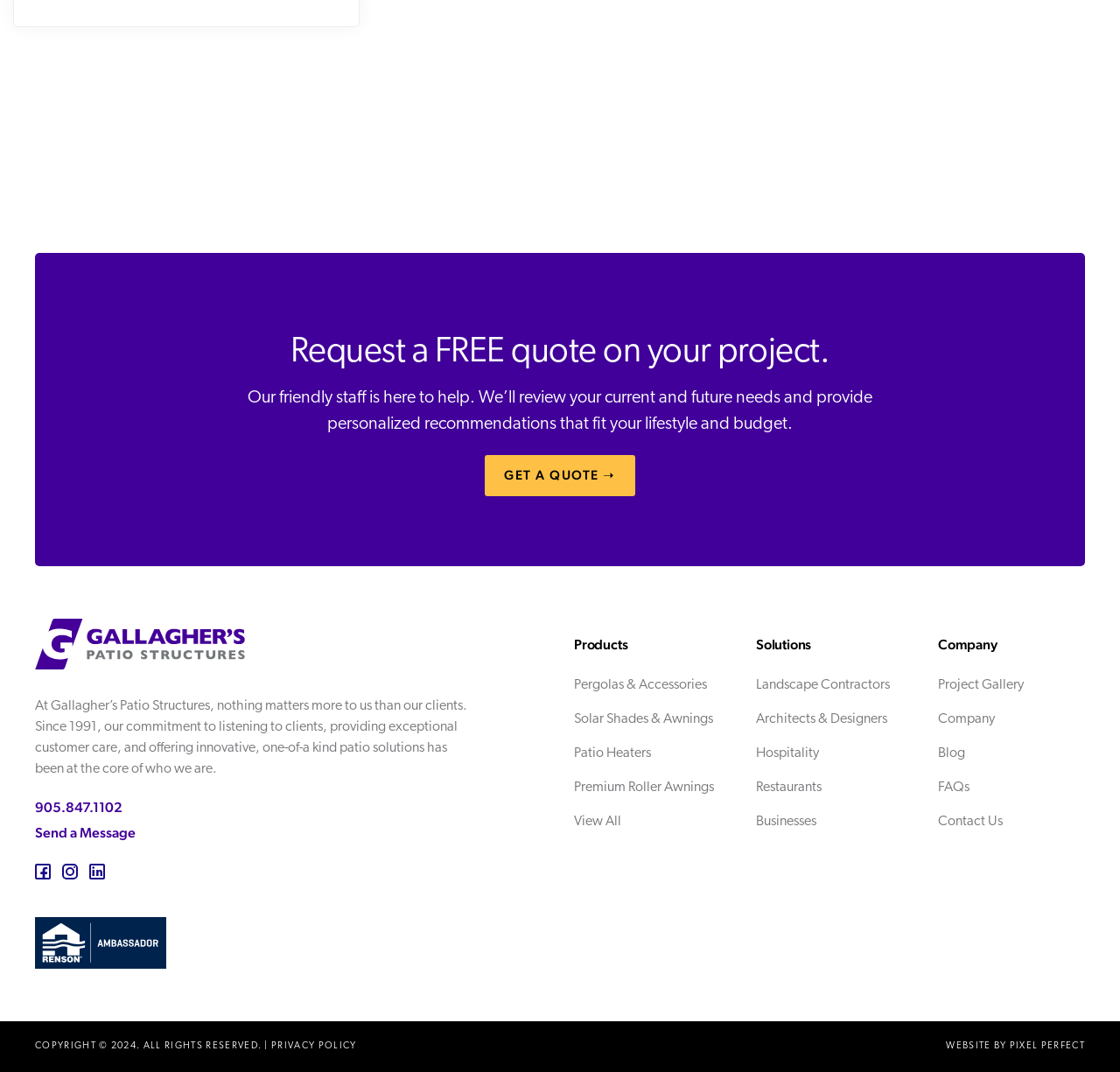Provide the bounding box coordinates of the UI element this sentence describes: "Send a Message".

[0.031, 0.767, 0.121, 0.787]